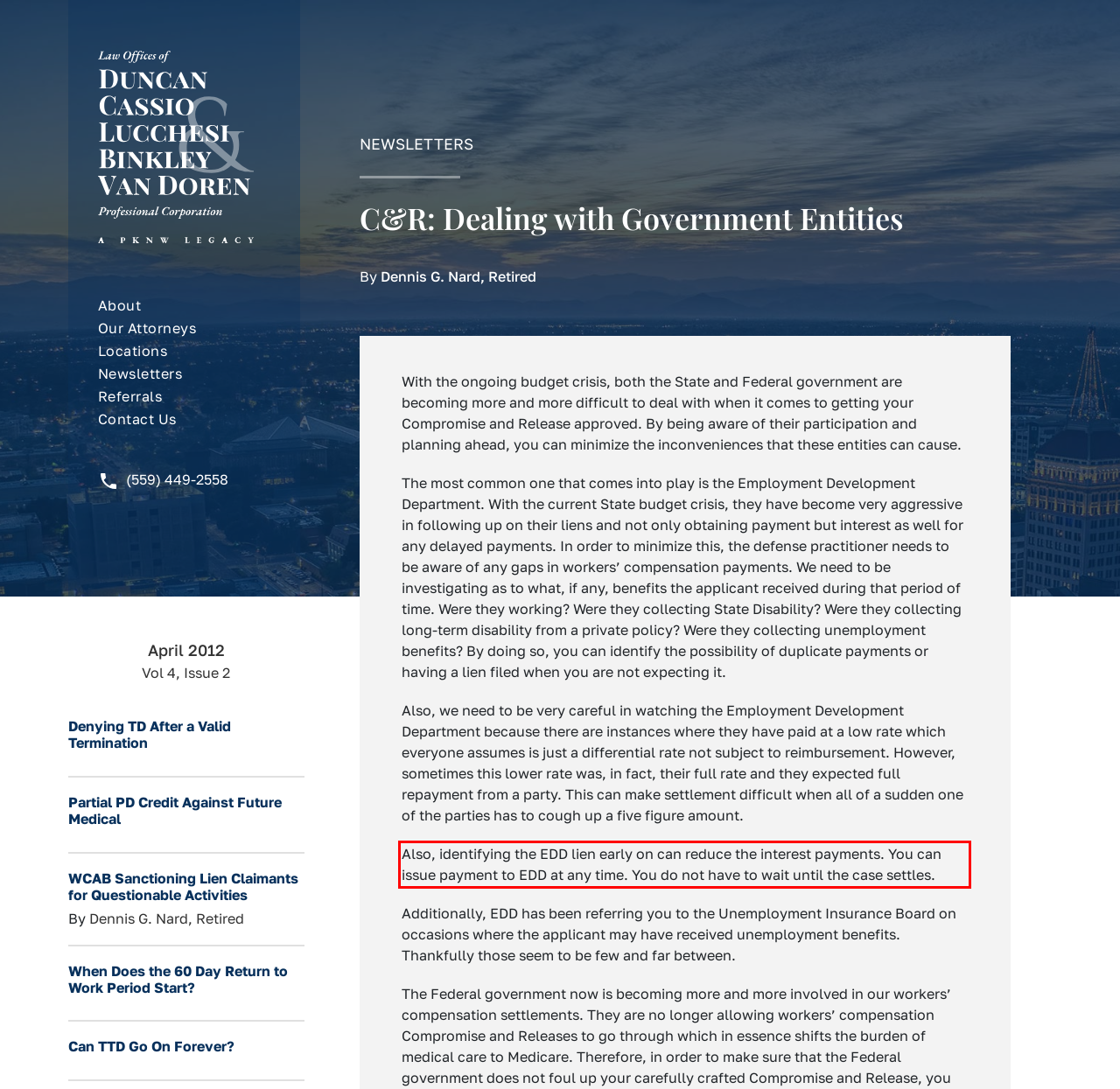Using the provided screenshot of a webpage, recognize and generate the text found within the red rectangle bounding box.

Also, identifying the EDD lien early on can reduce the interest payments. You can issue payment to EDD at any time. You do not have to wait until the case settles.